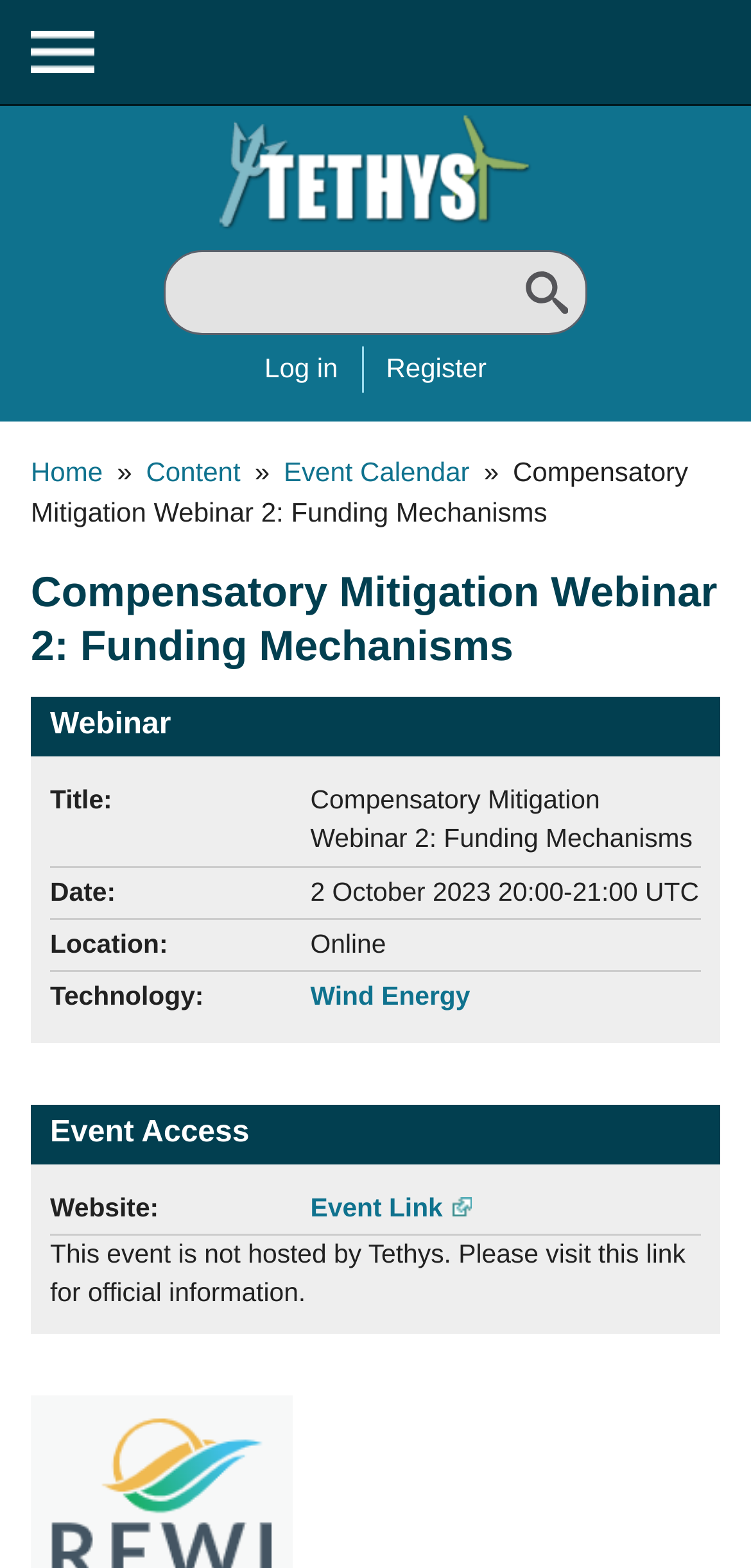Please identify the coordinates of the bounding box that should be clicked to fulfill this instruction: "Click the 'Register' link".

[0.514, 0.225, 0.648, 0.244]